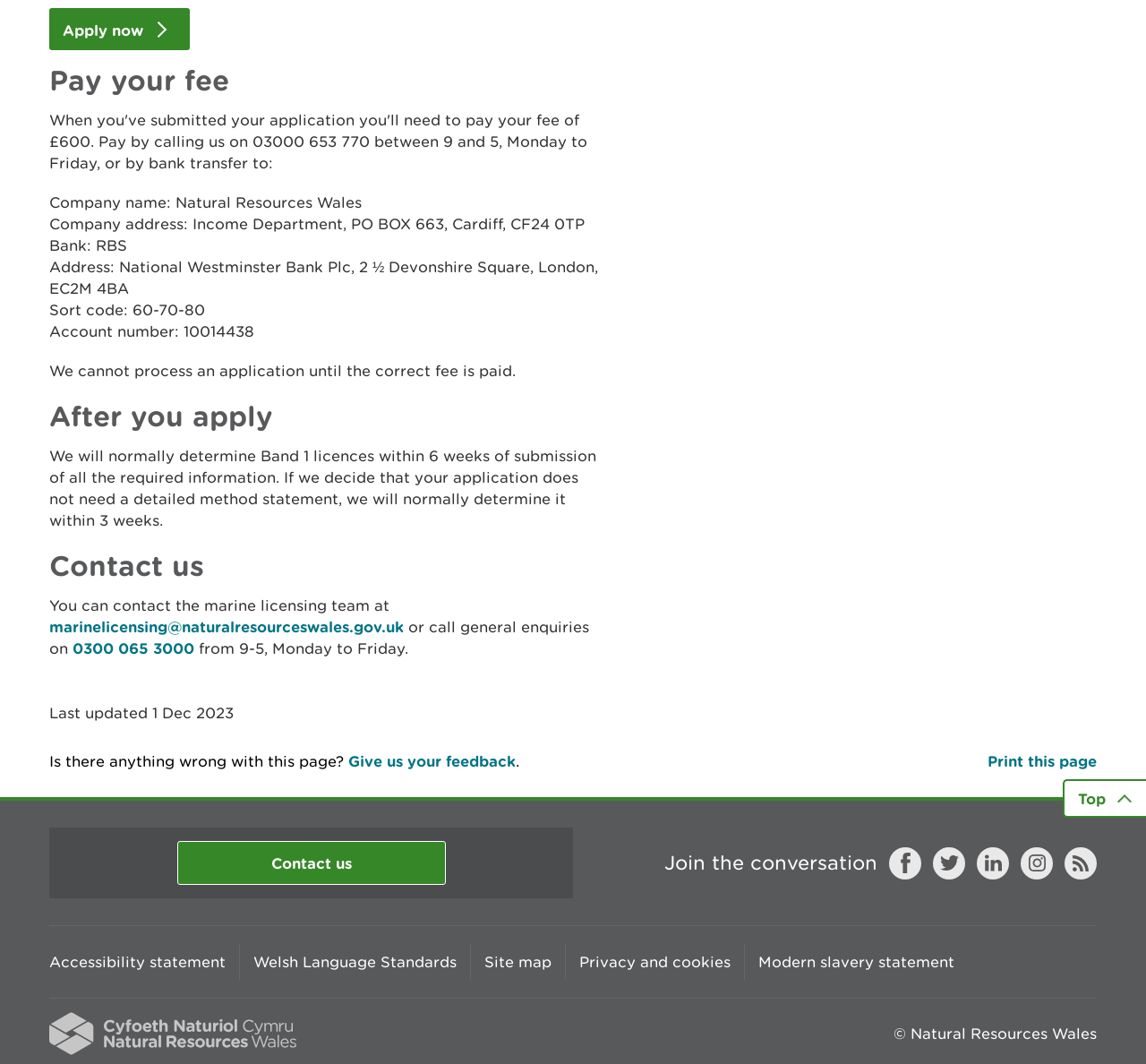Provide the bounding box coordinates for the area that should be clicked to complete the instruction: "Go to the top of the page".

[0.927, 0.733, 1.0, 0.769]